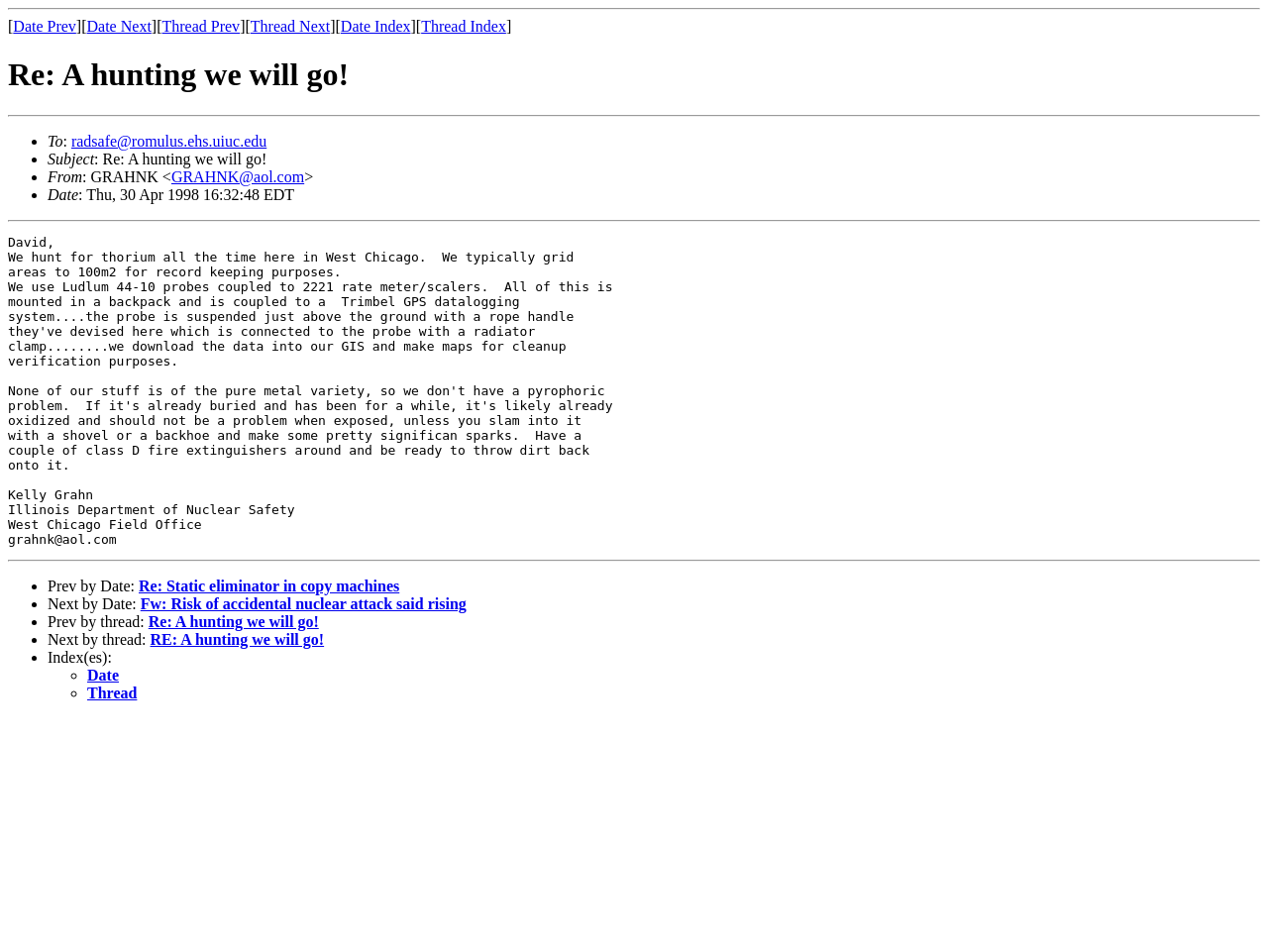Identify the bounding box coordinates for the element you need to click to achieve the following task: "Go to previous date". Provide the bounding box coordinates as four float numbers between 0 and 1, in the form [left, top, right, bottom].

[0.01, 0.019, 0.06, 0.036]